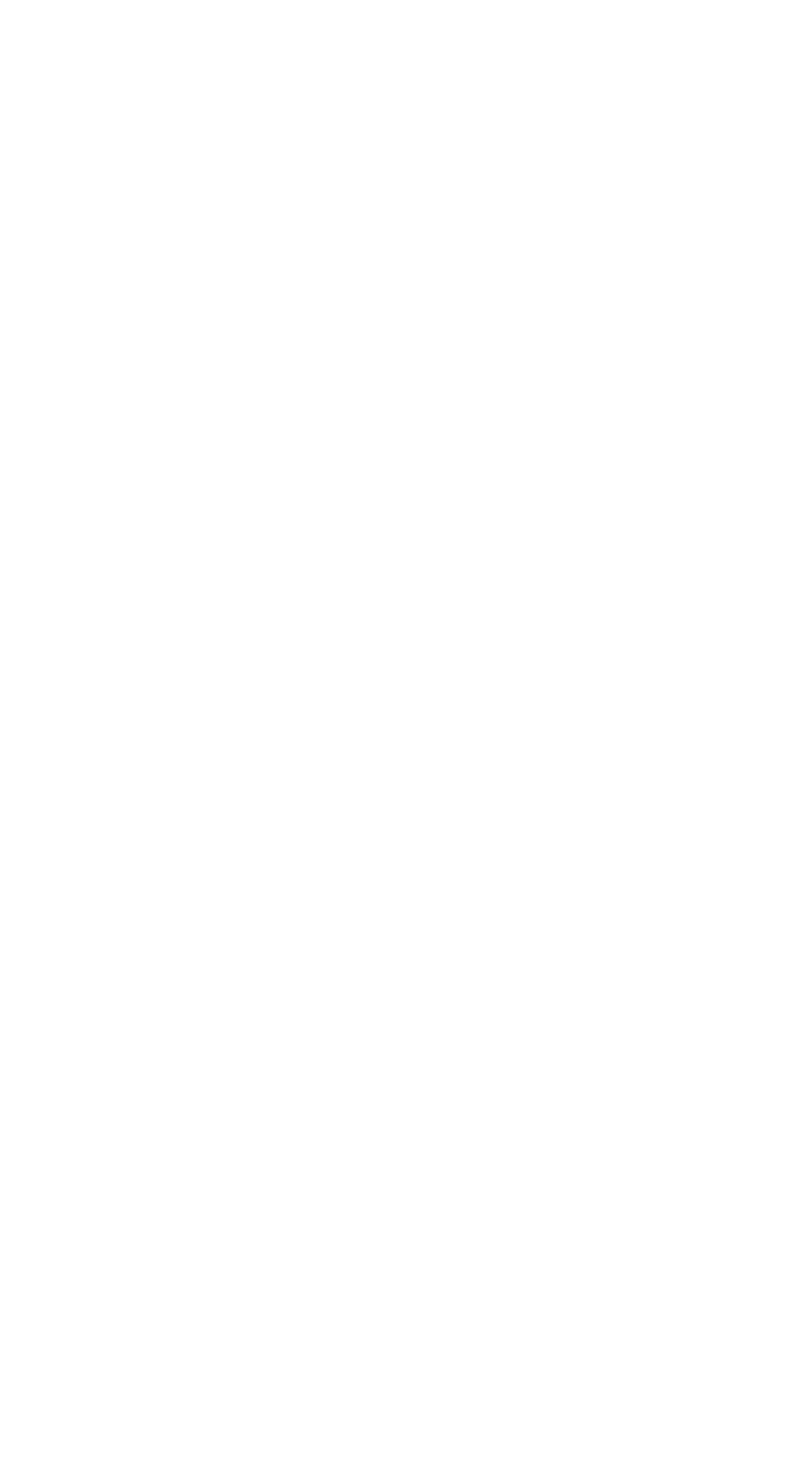Kindly determine the bounding box coordinates of the area that needs to be clicked to fulfill this instruction: "Subscribe to the RSS-Feeds".

[0.068, 0.108, 0.932, 0.158]